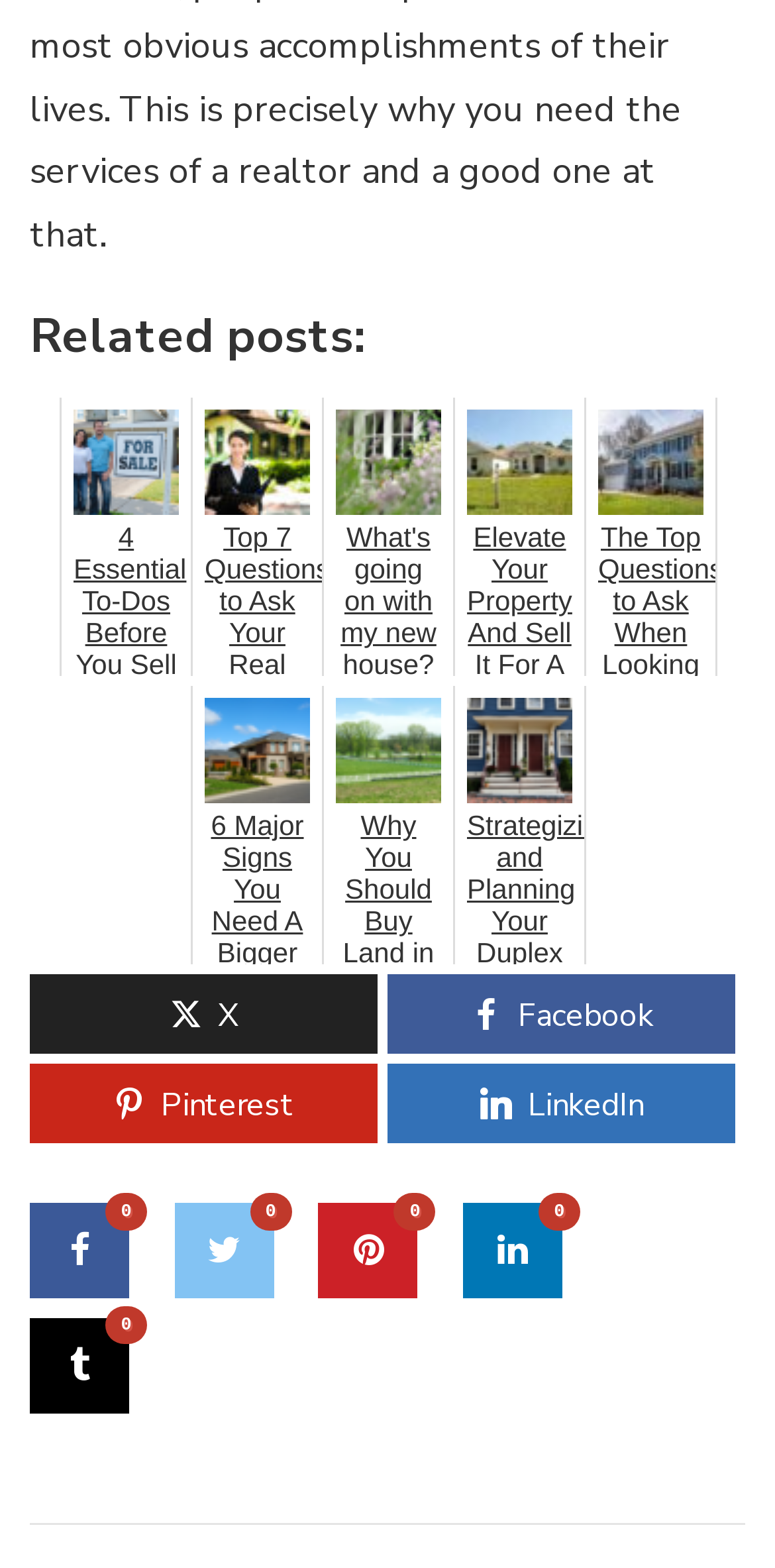Are the links under 'Related posts:' organized in a specific order?
Refer to the screenshot and respond with a concise word or phrase.

No